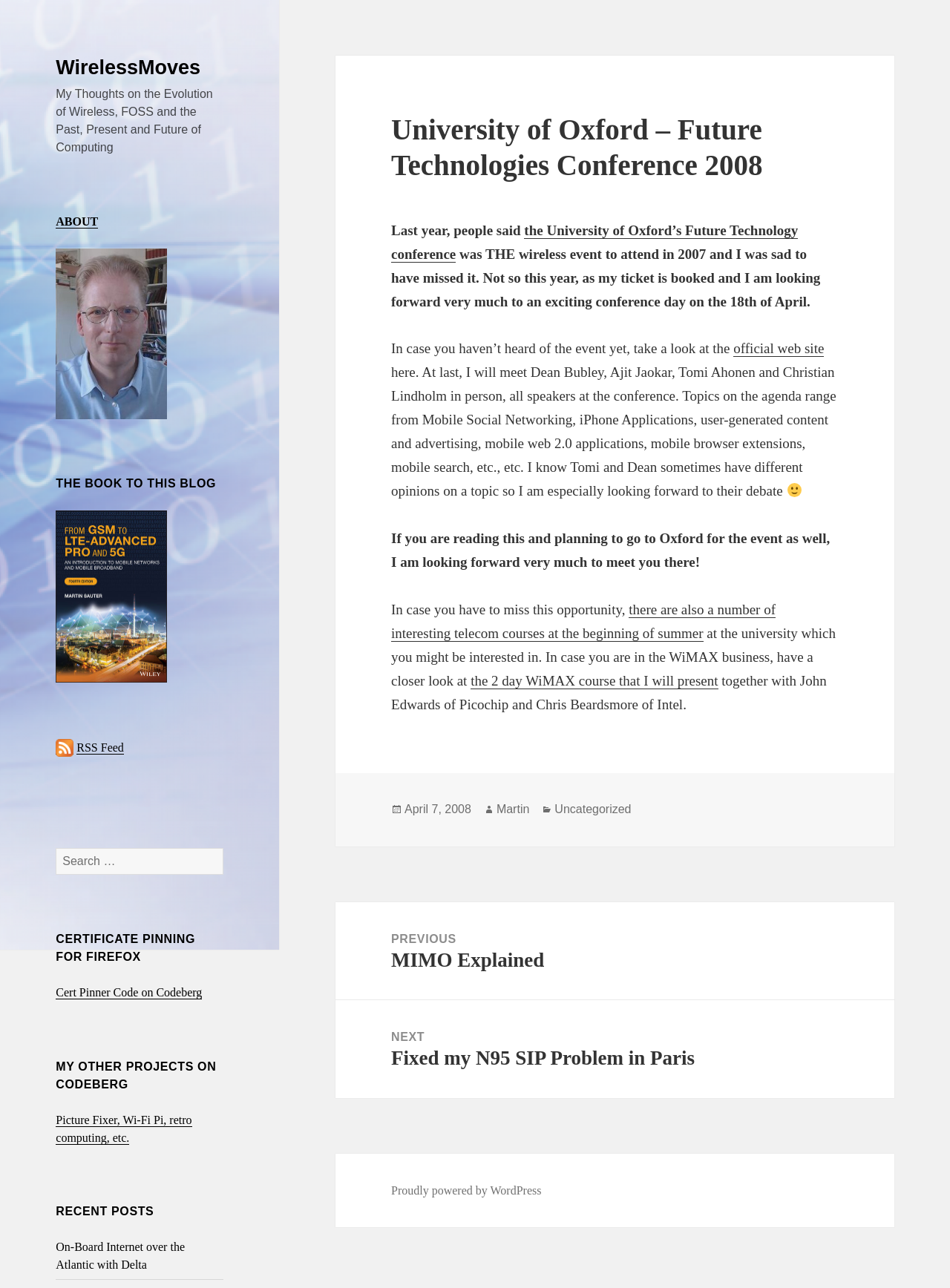What is the topic of the conference mentioned in the blog post?
Look at the image and respond to the question as thoroughly as possible.

I inferred the topic of the conference by reading the text content of the blog post which mentions 'wireless event', 'Mobile Social Networking', 'iPhone Applications', and 'mobile web 2.0 applications'.